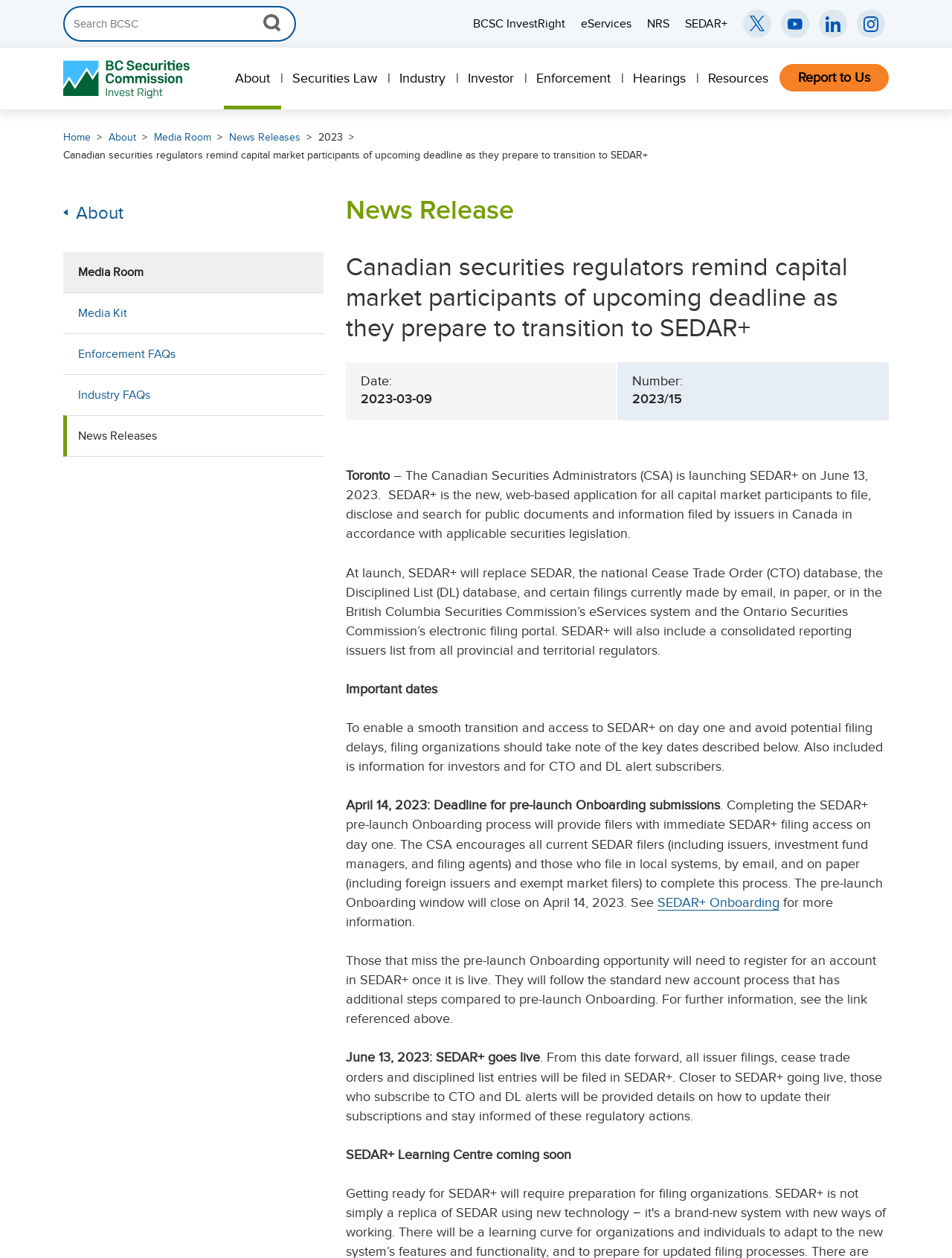Pinpoint the bounding box coordinates for the area that should be clicked to perform the following instruction: "Read more about SEDAR+ Onboarding".

[0.691, 0.711, 0.819, 0.724]